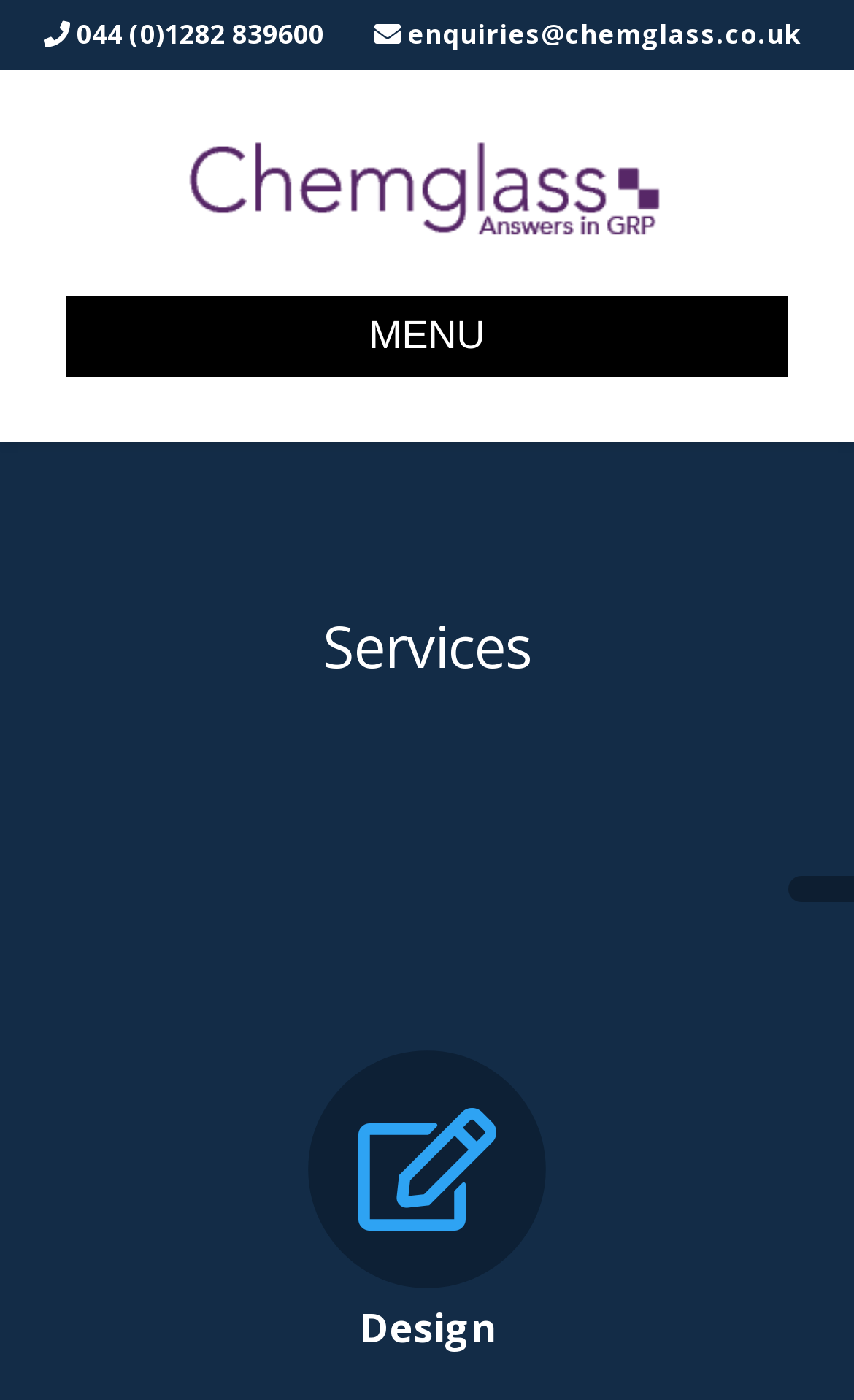Locate the UI element described by Menu in the provided webpage screenshot. Return the bounding box coordinates in the format (top-left x, top-left y, bottom-right x, bottom-right y), ensuring all values are between 0 and 1.

[0.077, 0.211, 0.923, 0.27]